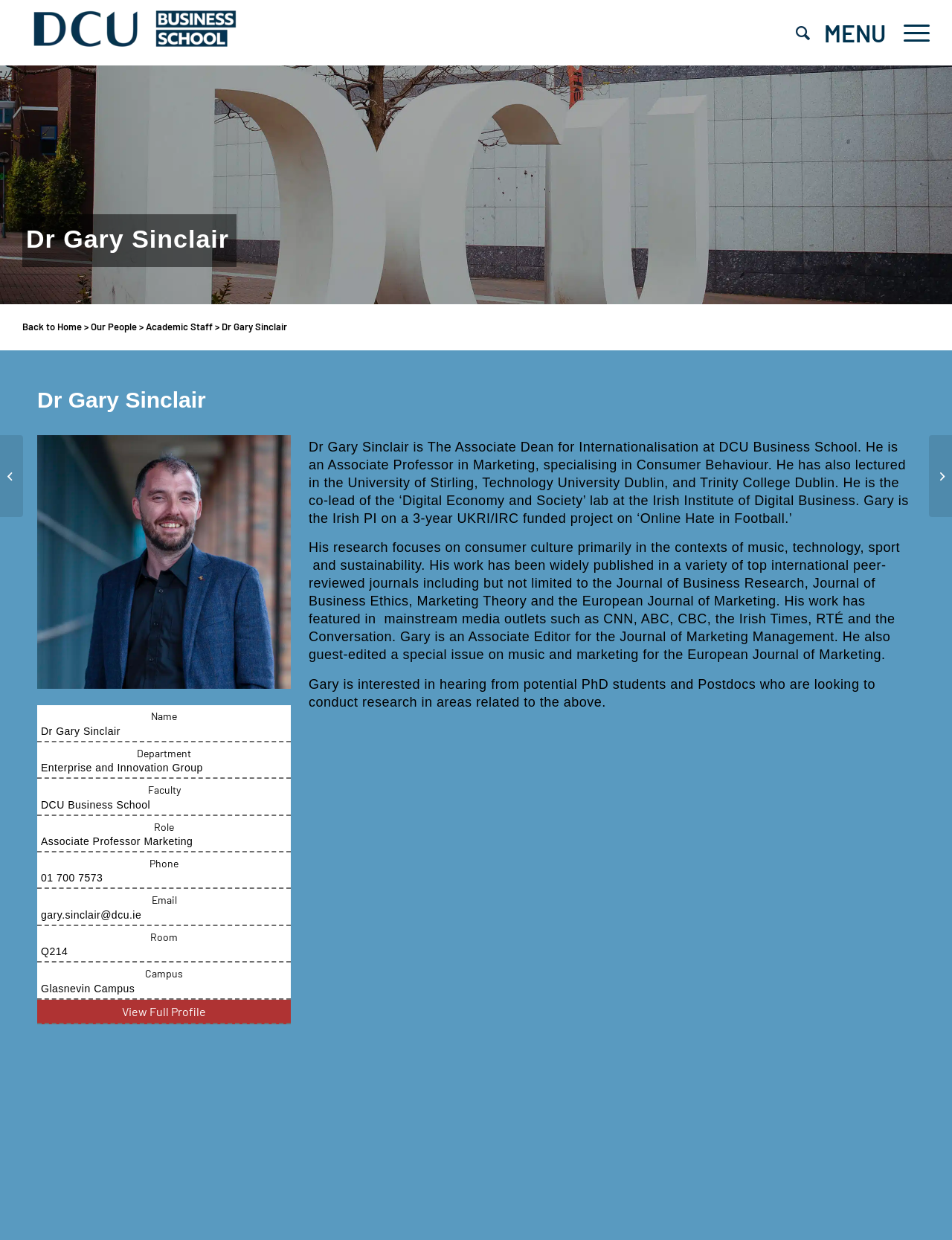Please locate the bounding box coordinates of the element that should be clicked to complete the given instruction: "Click the 'Back to Home' link".

[0.023, 0.259, 0.086, 0.268]